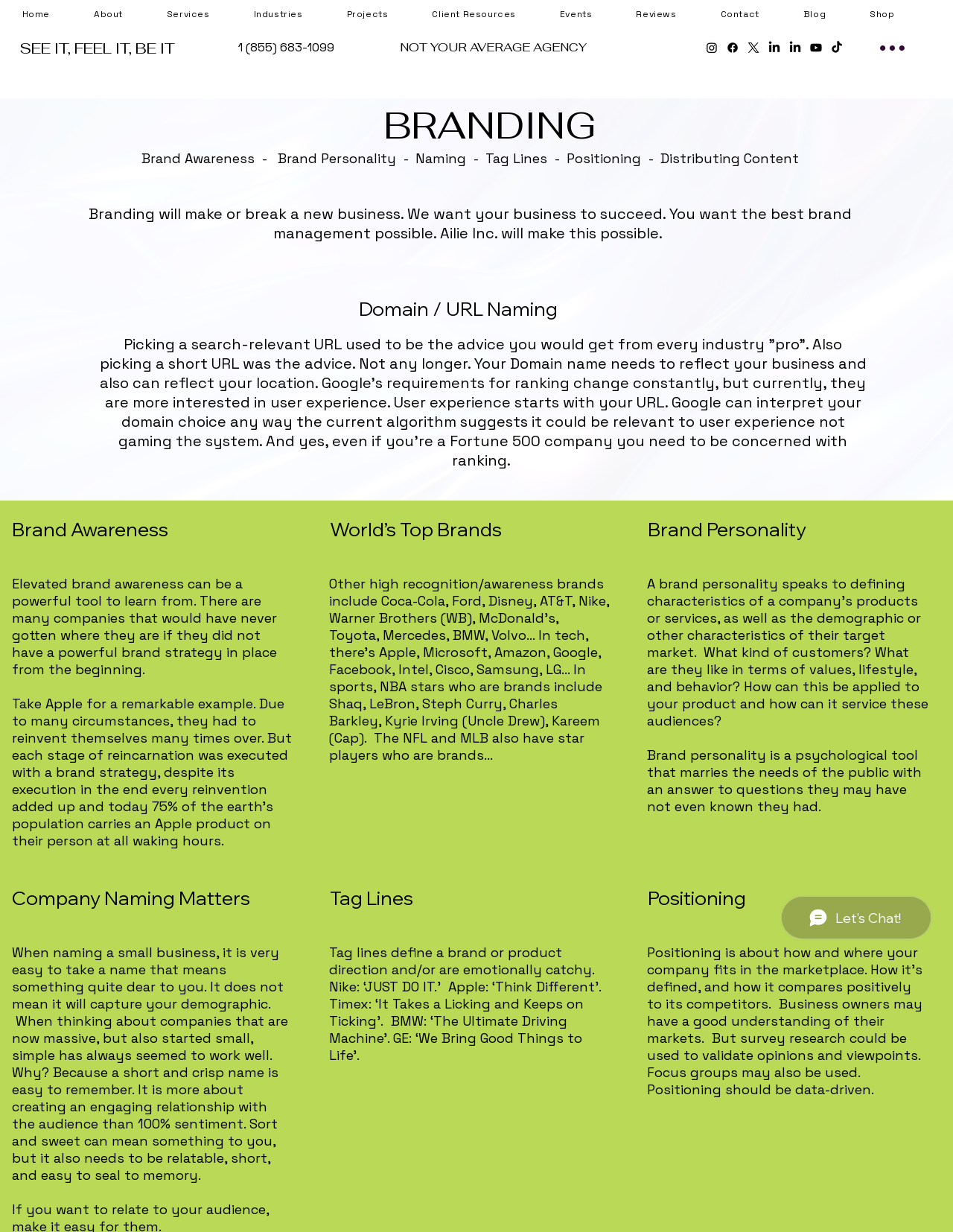Refer to the image and provide an in-depth answer to the question: 
What is the company name mentioned on the webpage?

The company name is mentioned in the text 'Branding will make or break a new business. We want your business to succeed. You want the best brand management possible. Ailie Inc. will make this possible.'